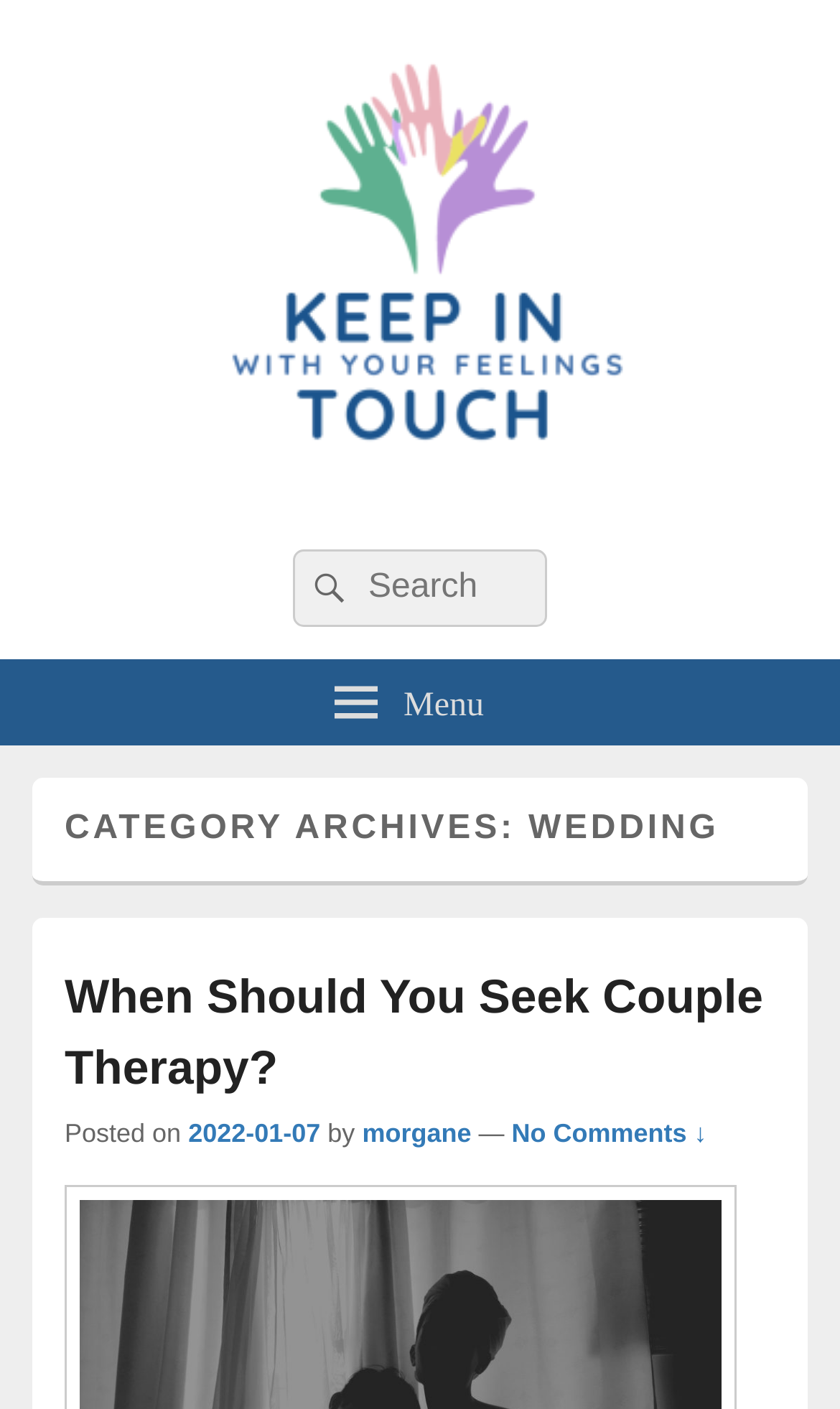Explain the contents of the webpage comprehensively.

The webpage is about weddings and is titled "Wedding - Intouchwithfeelings". At the top left, there is a logo image and a link with the text "Intouchwithfeelings". Below the logo, there is a search bar with a placeholder text "Search for:" and a search button with a magnifying glass icon. 

To the right of the search bar, there is a menu button with a hamburger icon. When expanded, the menu displays a header with the title "CATEGORY ARCHIVES: WEDDING". Below the header, there is a list of articles related to weddings. The first article is titled "When Should You Seek Couple Therapy?" and has a link to the full article. Below the title, there is a paragraph with the text "Posted on 2022-01-07 by morgane — No Comments ↓".